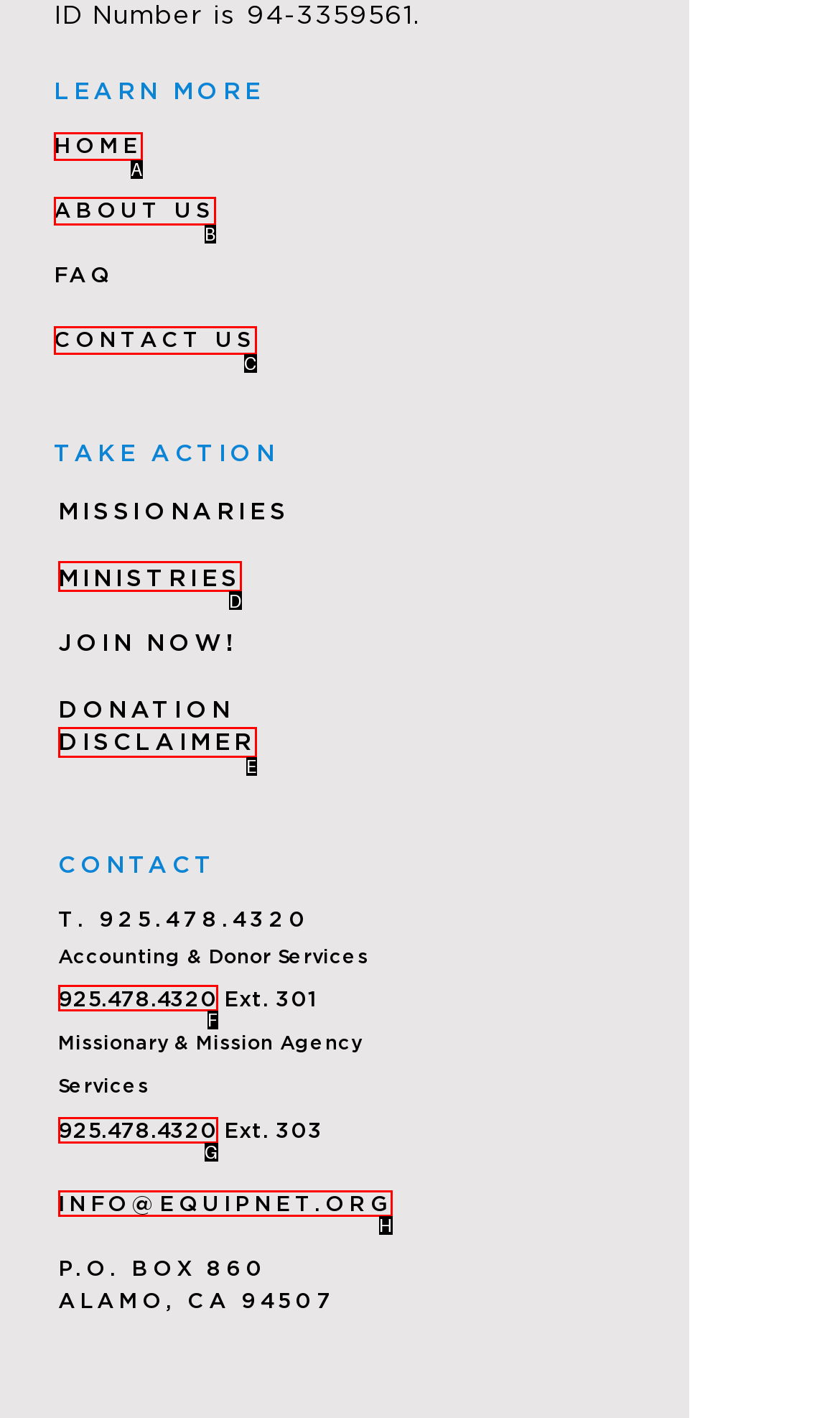Refer to the element description: account.codesys.com and identify the matching HTML element. State your answer with the appropriate letter.

None